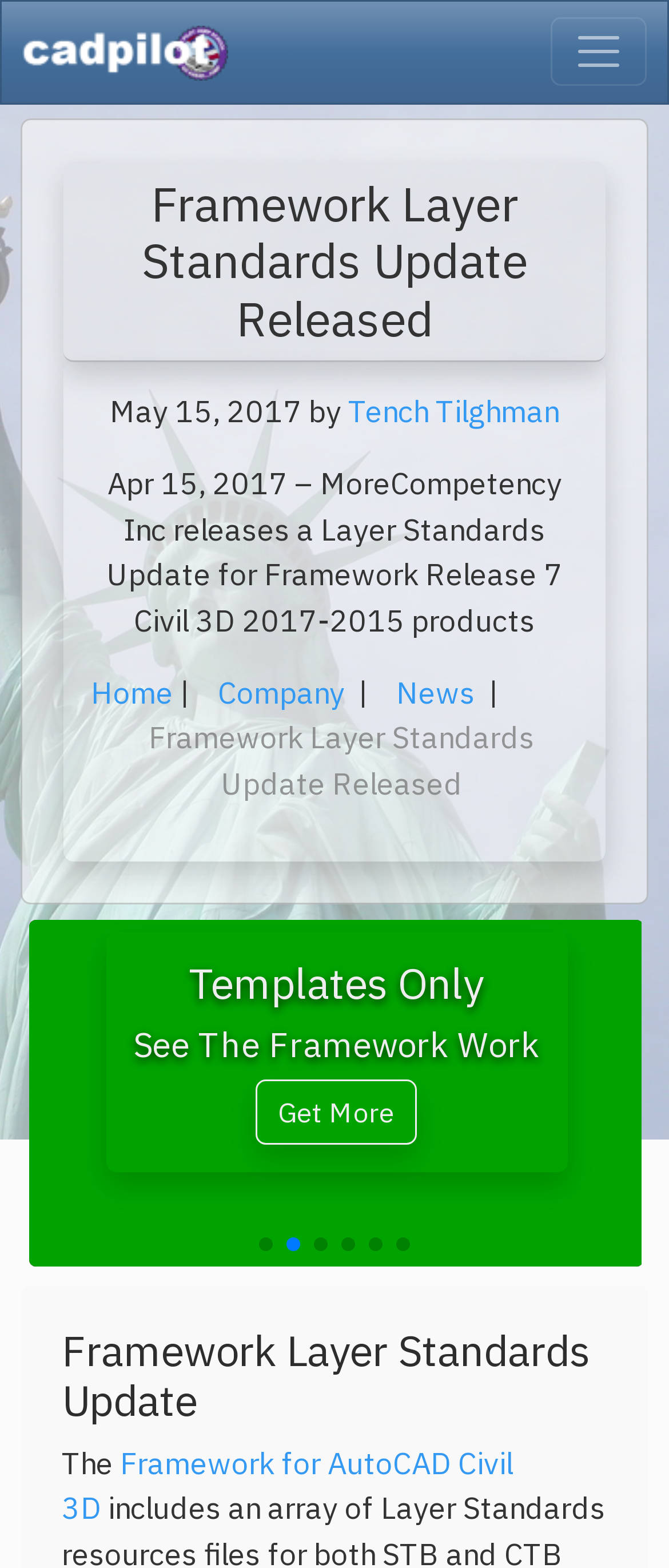Please identify the bounding box coordinates of the region to click in order to complete the task: "Get more information about Framework Videos". The coordinates must be four float numbers between 0 and 1, specified as [left, top, right, bottom].

[0.382, 0.688, 0.623, 0.73]